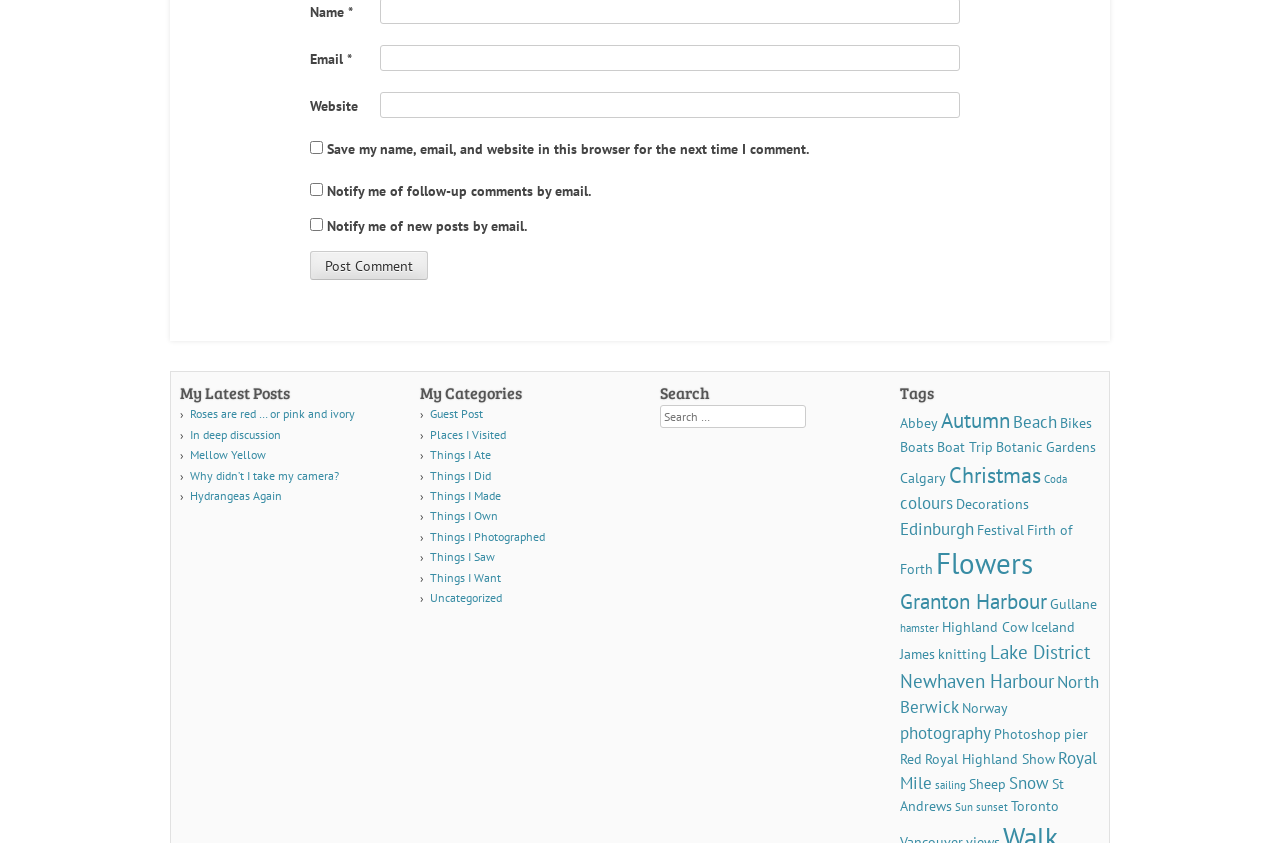Identify the bounding box coordinates of the area you need to click to perform the following instruction: "Click to Home".

None